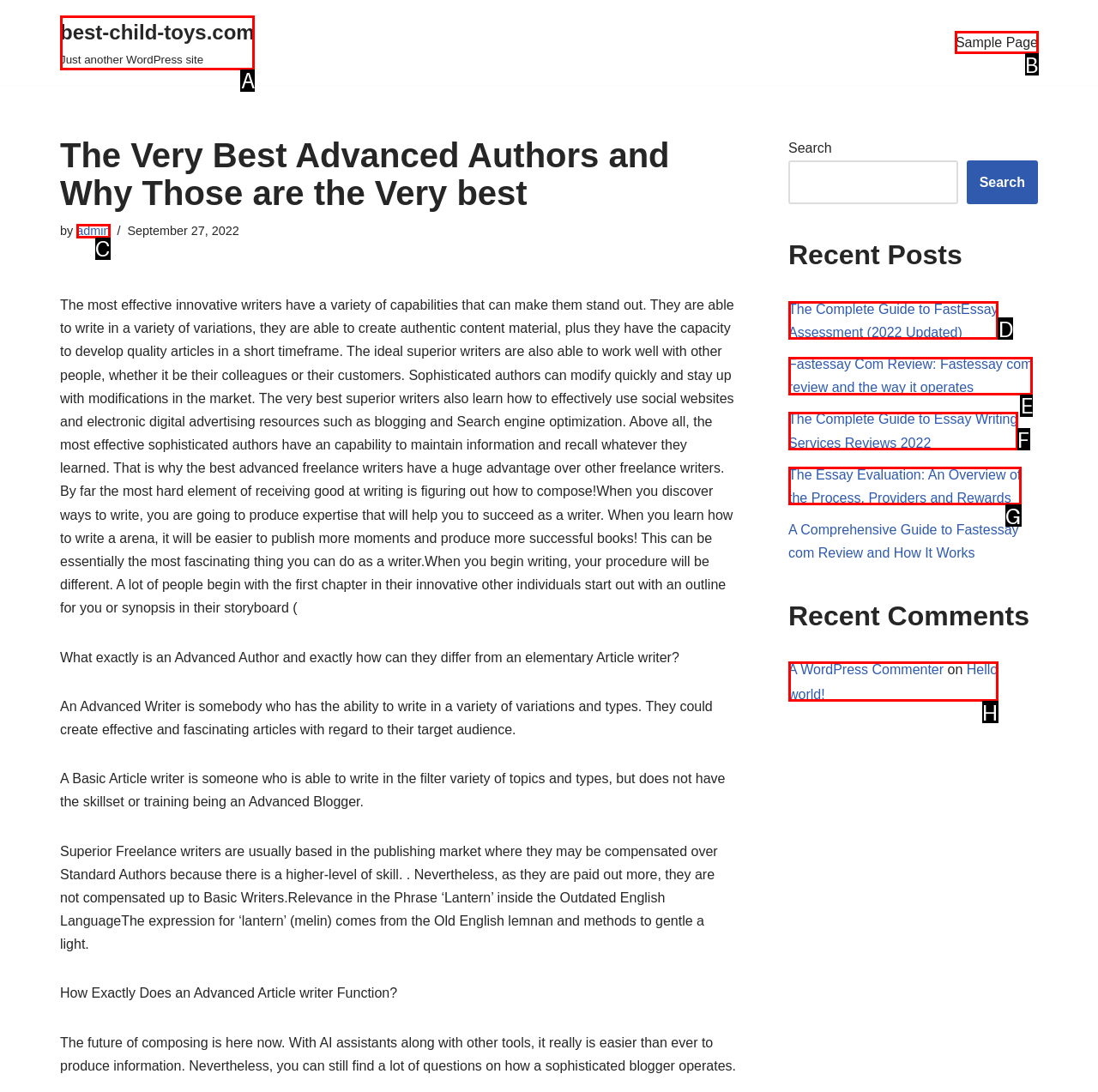Determine the letter of the UI element that you need to click to perform the task: Read the 'The Complete Guide to FastEssay Assessment (2022 Updated)' article.
Provide your answer with the appropriate option's letter.

D